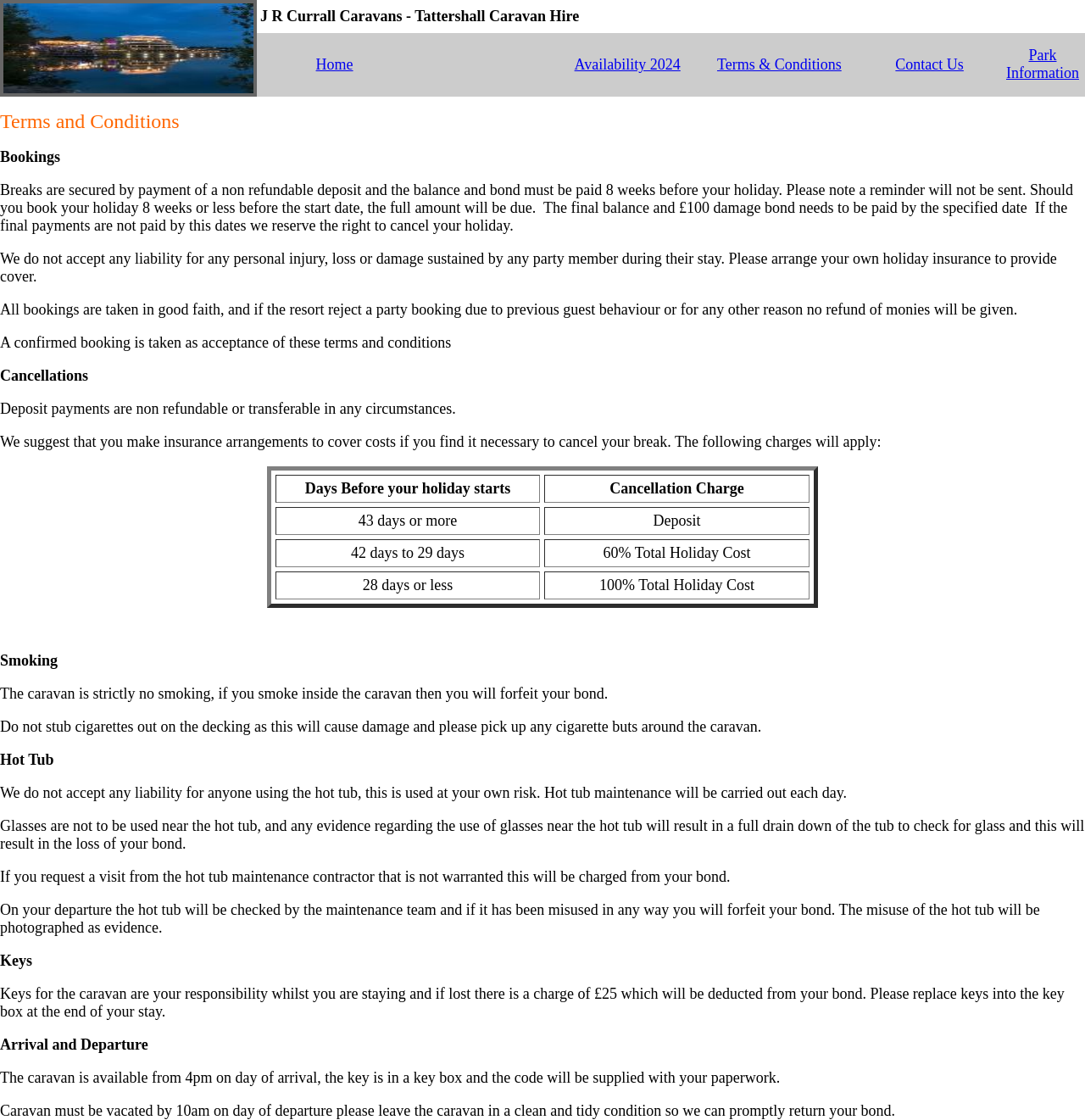Answer the question below in one word or phrase:
What is the cancellation charge if I cancel 42 days to 29 days before my holiday?

60% Total Holiday Cost